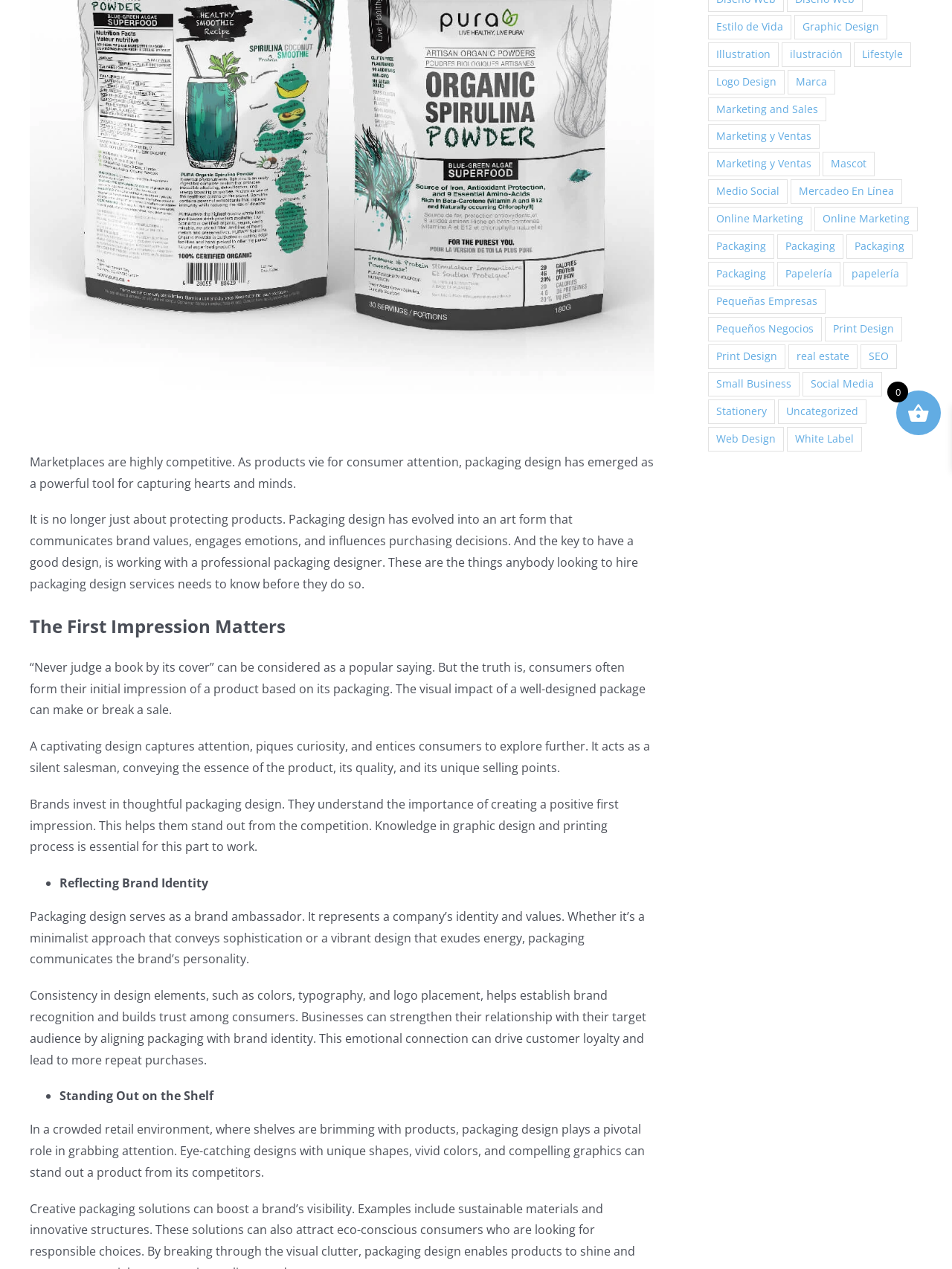Provide the bounding box for the UI element matching this description: "Marketing and Sales".

[0.744, 0.077, 0.868, 0.096]